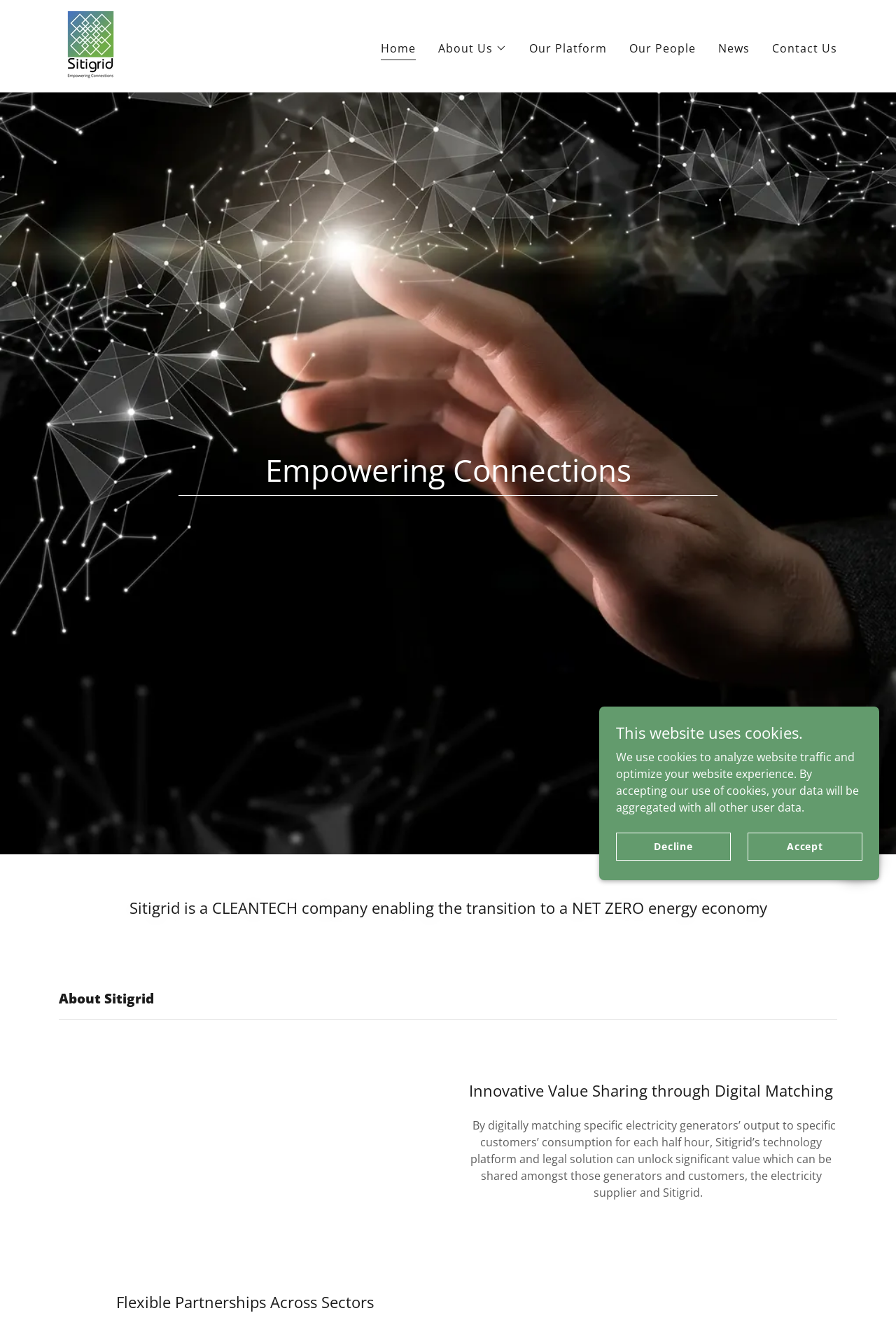What is the focus of the image at the top of the page?
Please give a detailed and thorough answer to the question, covering all relevant points.

The focus of the image at the top of the page is Empowering Connections, which is mentioned in the heading element above the image.